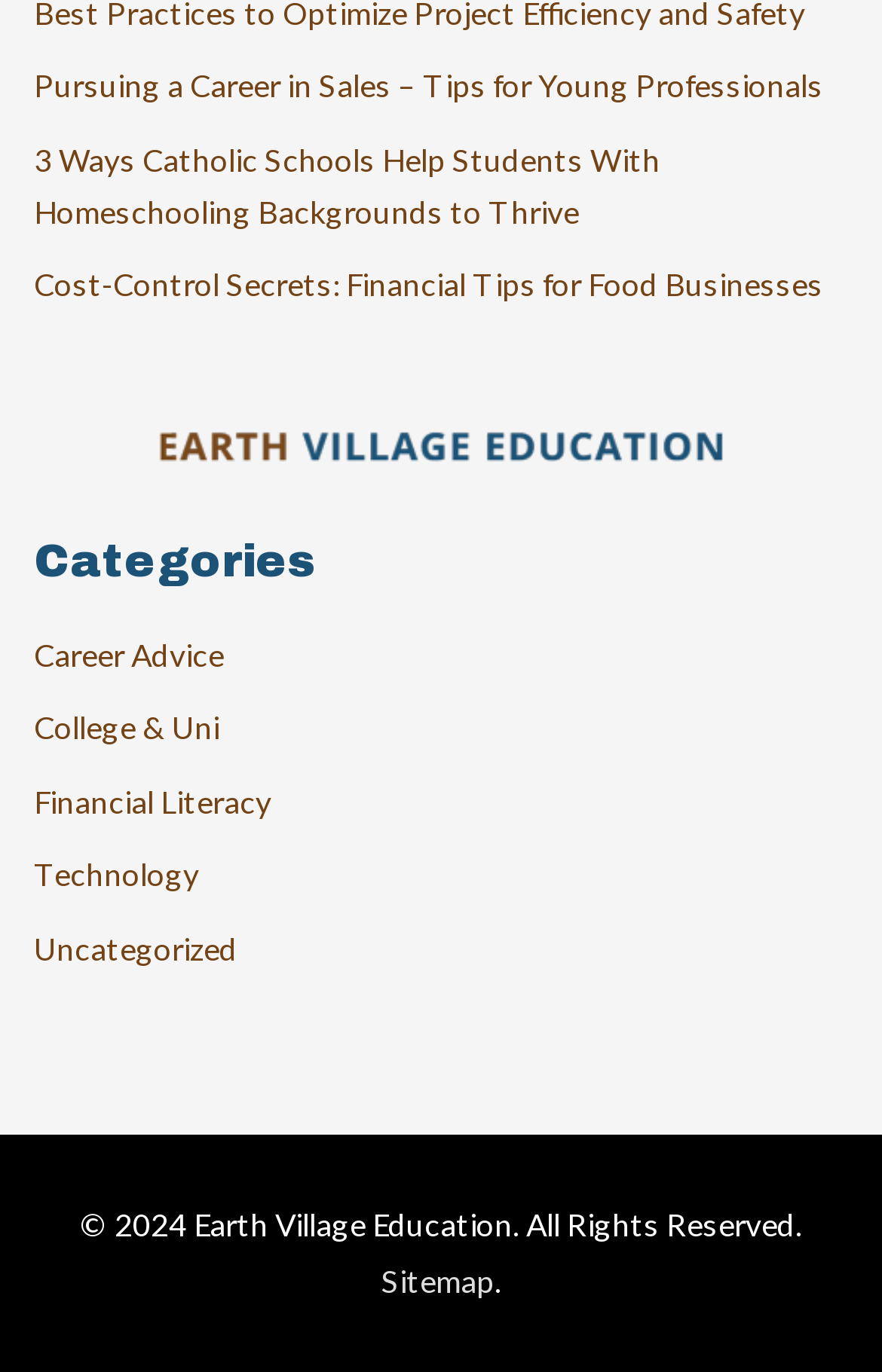Determine the bounding box coordinates for the UI element matching this description: "Career Advice".

[0.038, 0.463, 0.254, 0.491]